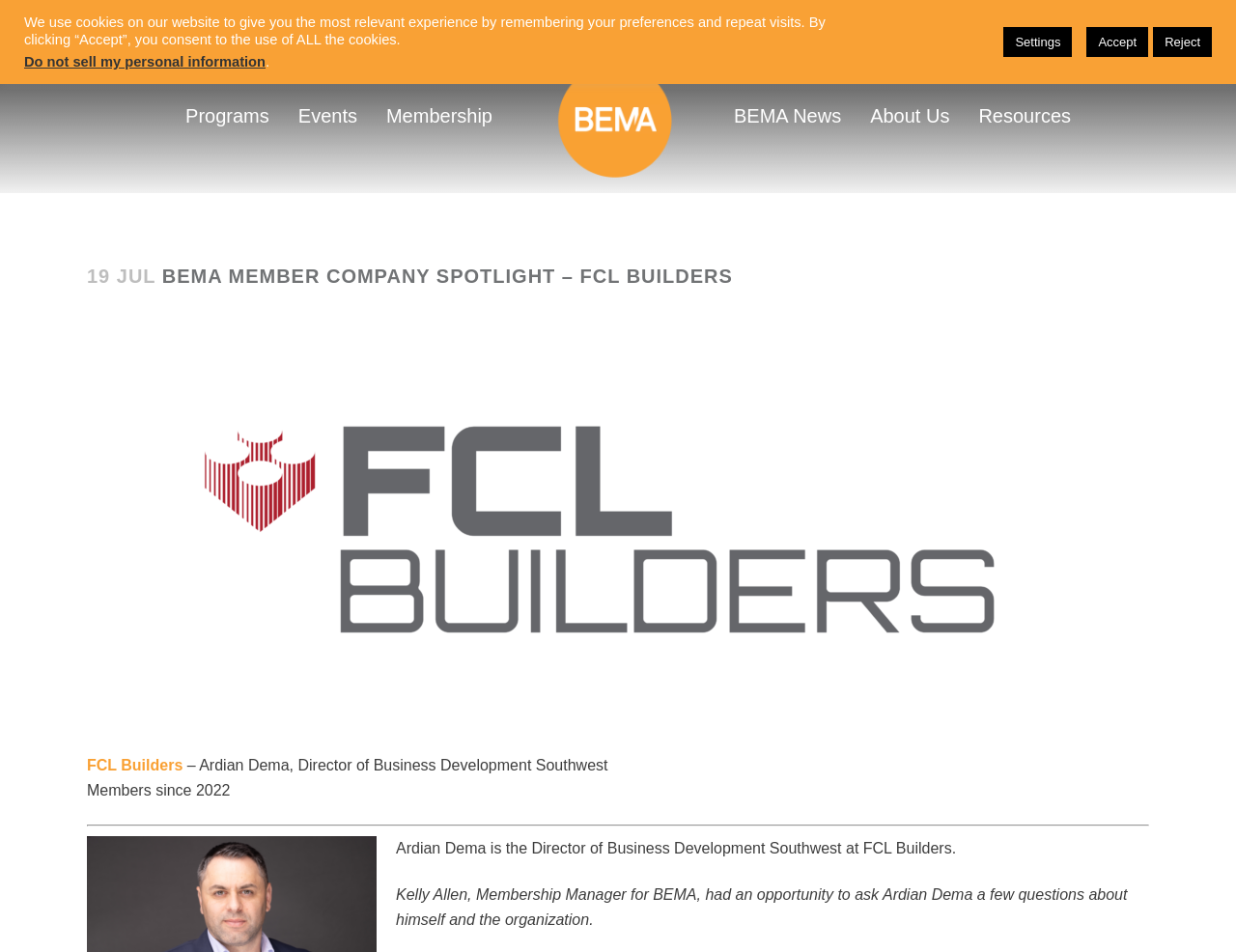Please answer the following question using a single word or phrase: 
What is the position of Ardian Dema in FCL Builders?

Director of Business Development Southwest